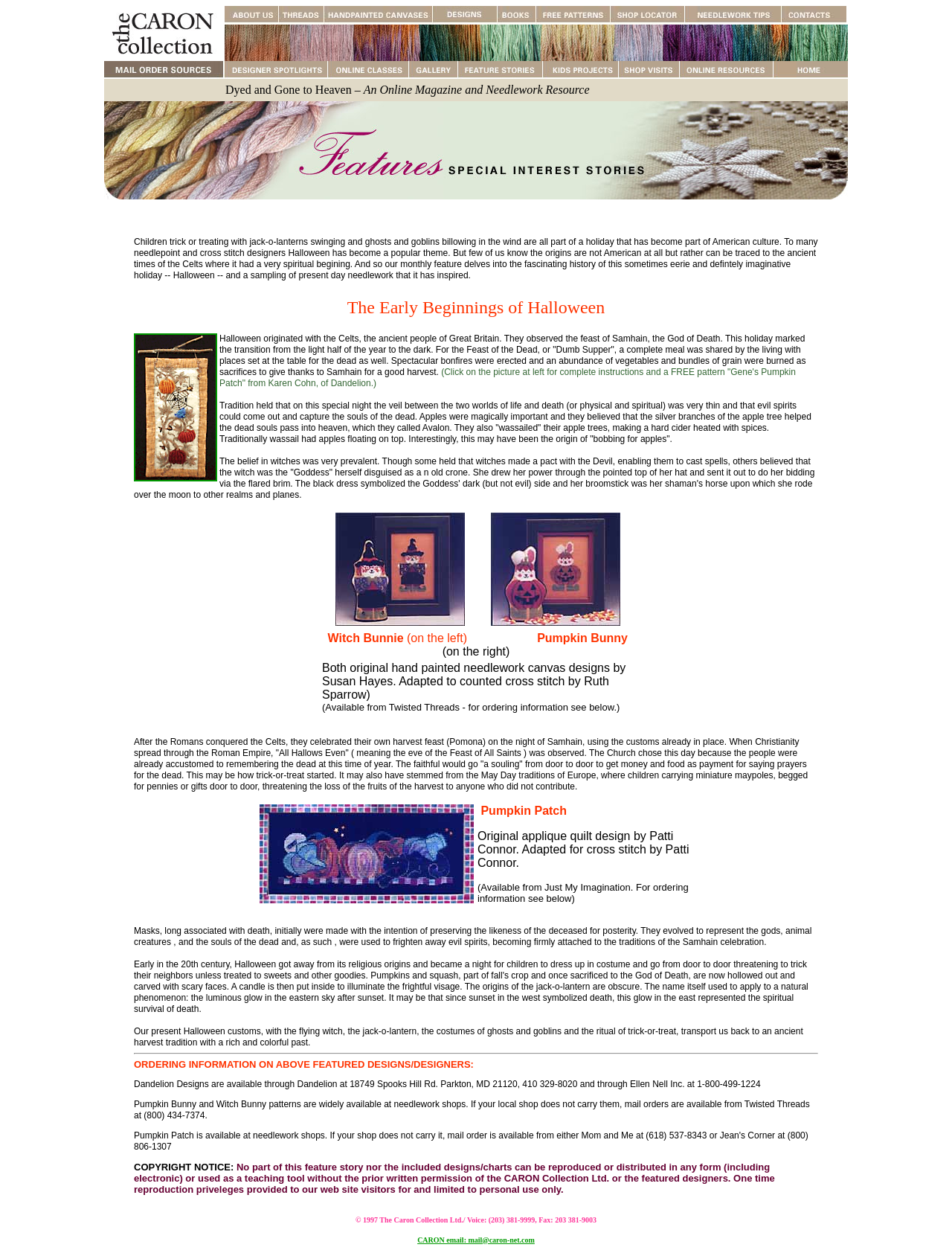Locate the bounding box of the UI element based on this description: "CARON email: mail@caron-net.com". Provide four float numbers between 0 and 1 as [left, top, right, bottom].

[0.438, 0.981, 0.562, 0.991]